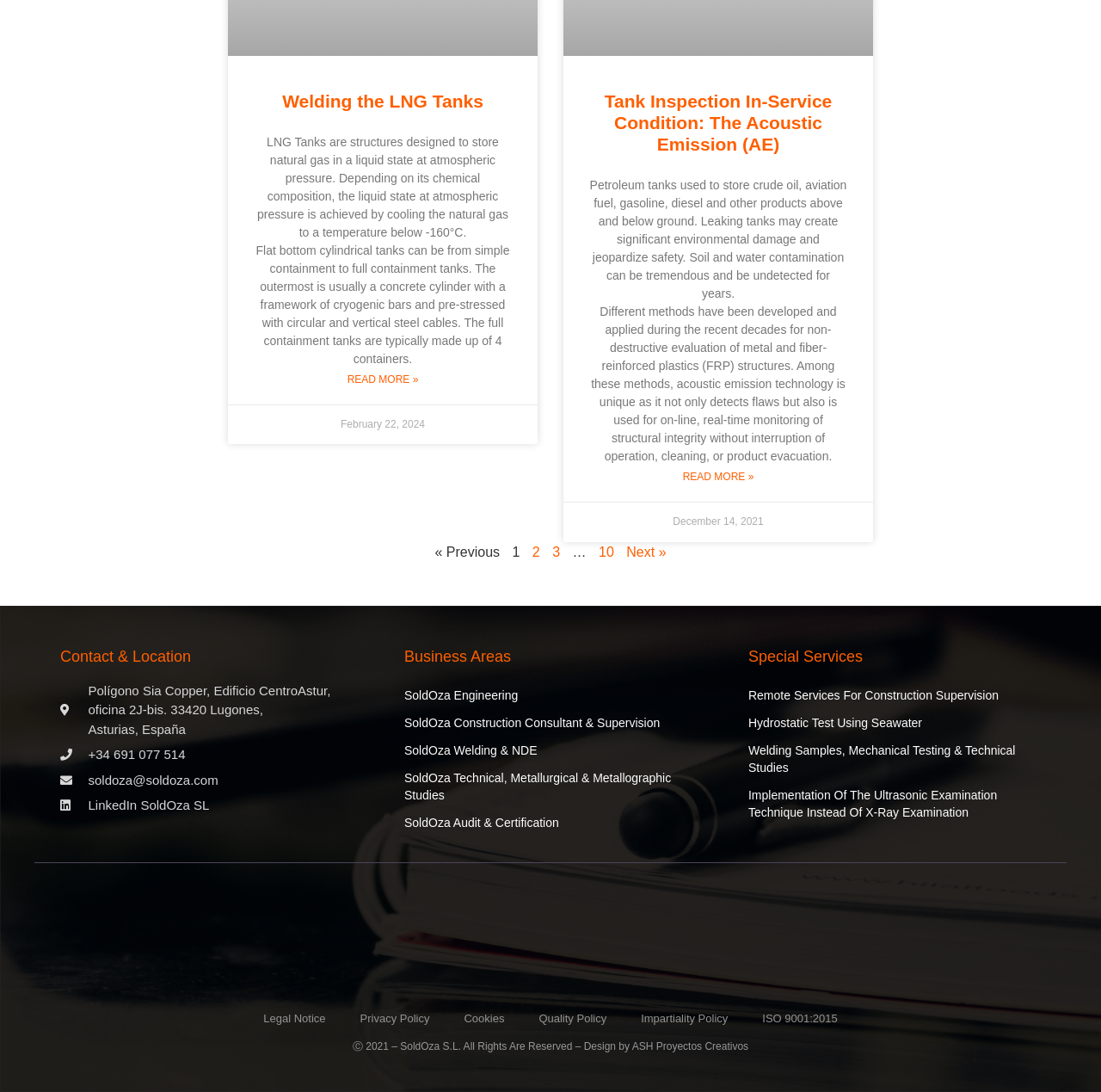Specify the bounding box coordinates of the area to click in order to follow the given instruction: "View the Legal Notice."

[0.224, 0.915, 0.311, 0.951]